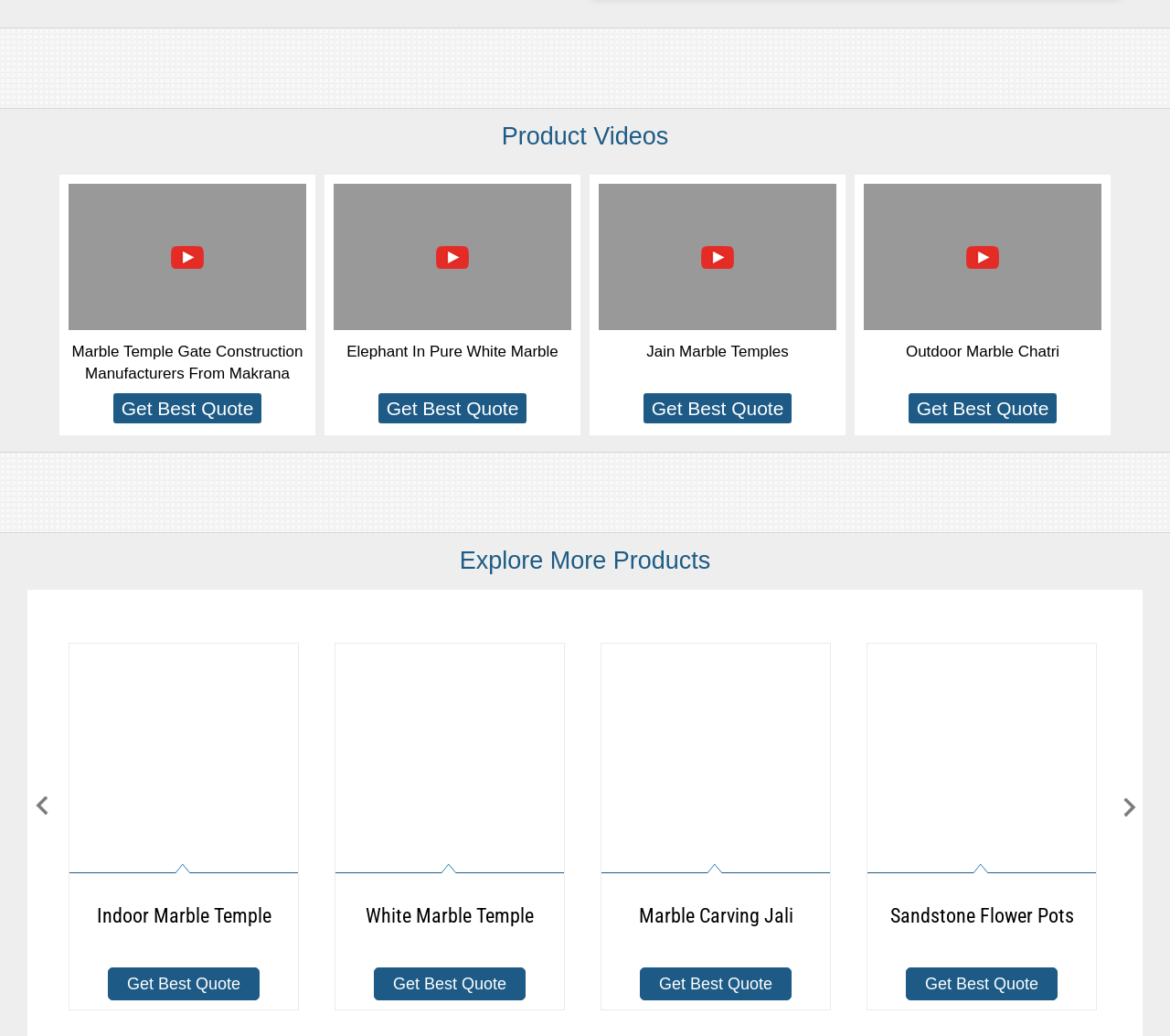What is the product category of the first image?
Please respond to the question with a detailed and informative answer.

The first image is labeled as 'Marble Temple Gate Construction Manufacturers From Makrana', which suggests that the product category is Marble Temple Gate.